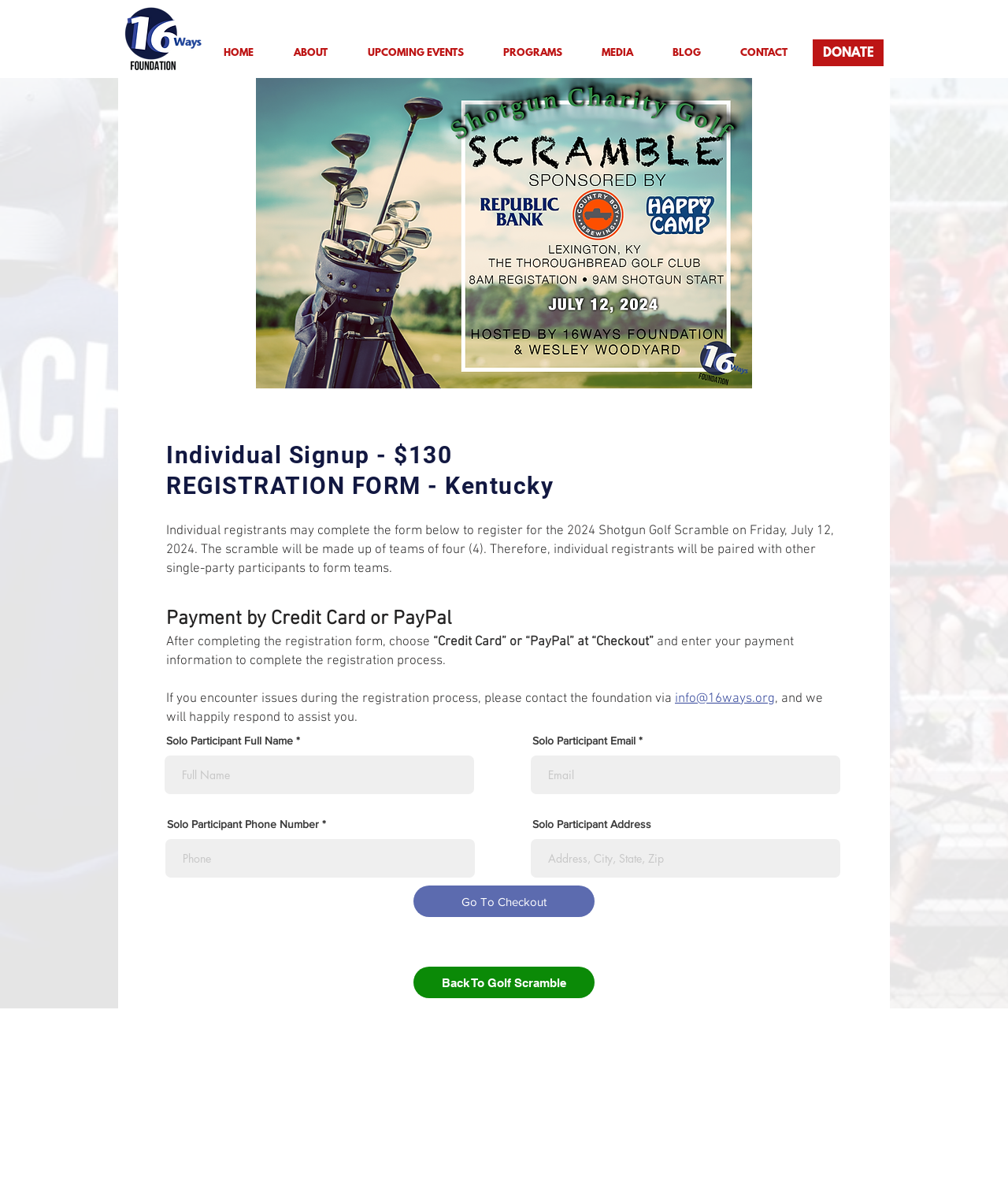Please identify the bounding box coordinates of the element that needs to be clicked to perform the following instruction: "Click the 'Go To Checkout' button".

[0.41, 0.753, 0.59, 0.779]